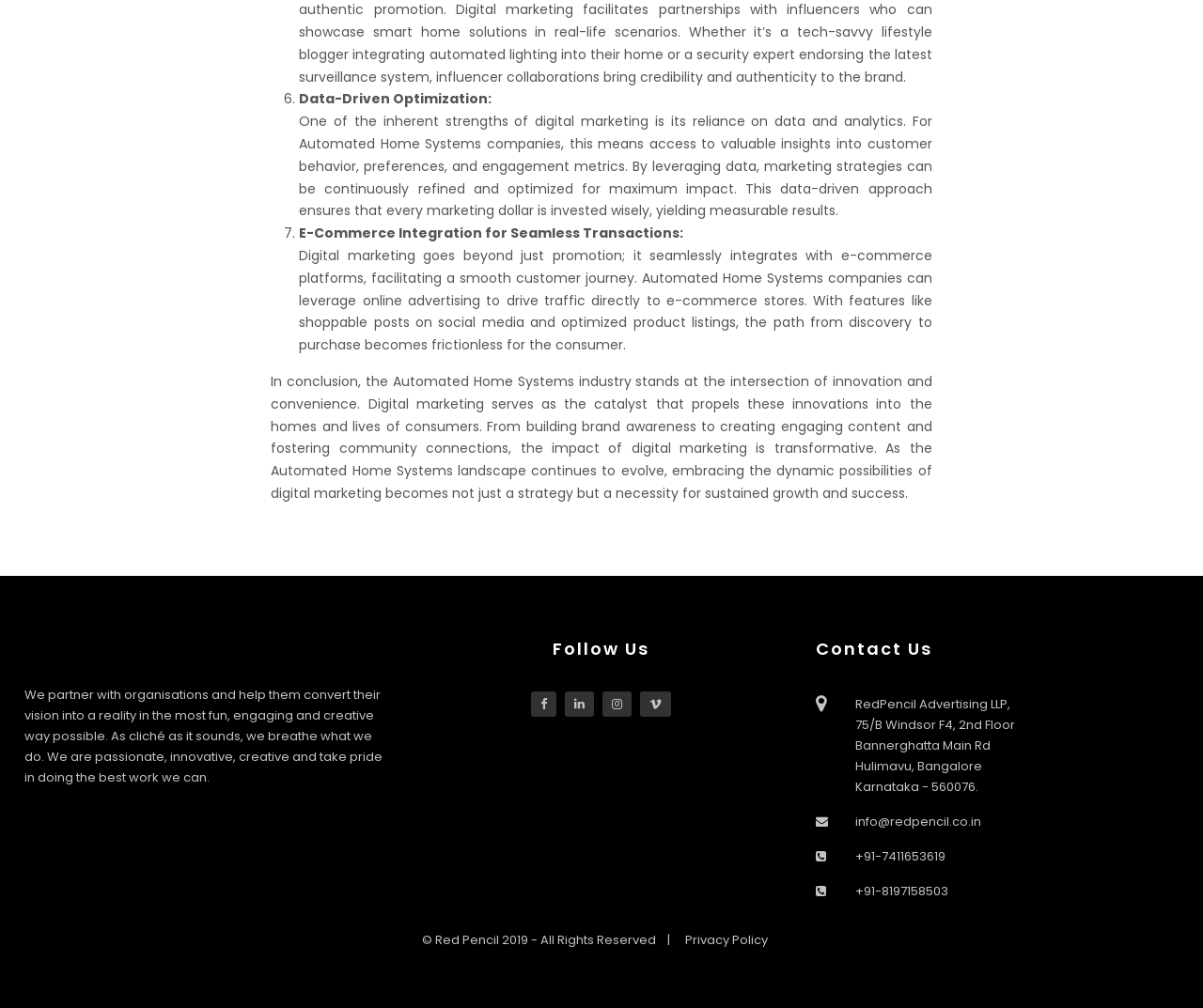Use a single word or phrase to respond to the question:
What is the name of the company?

RedPencil Advertising LLP